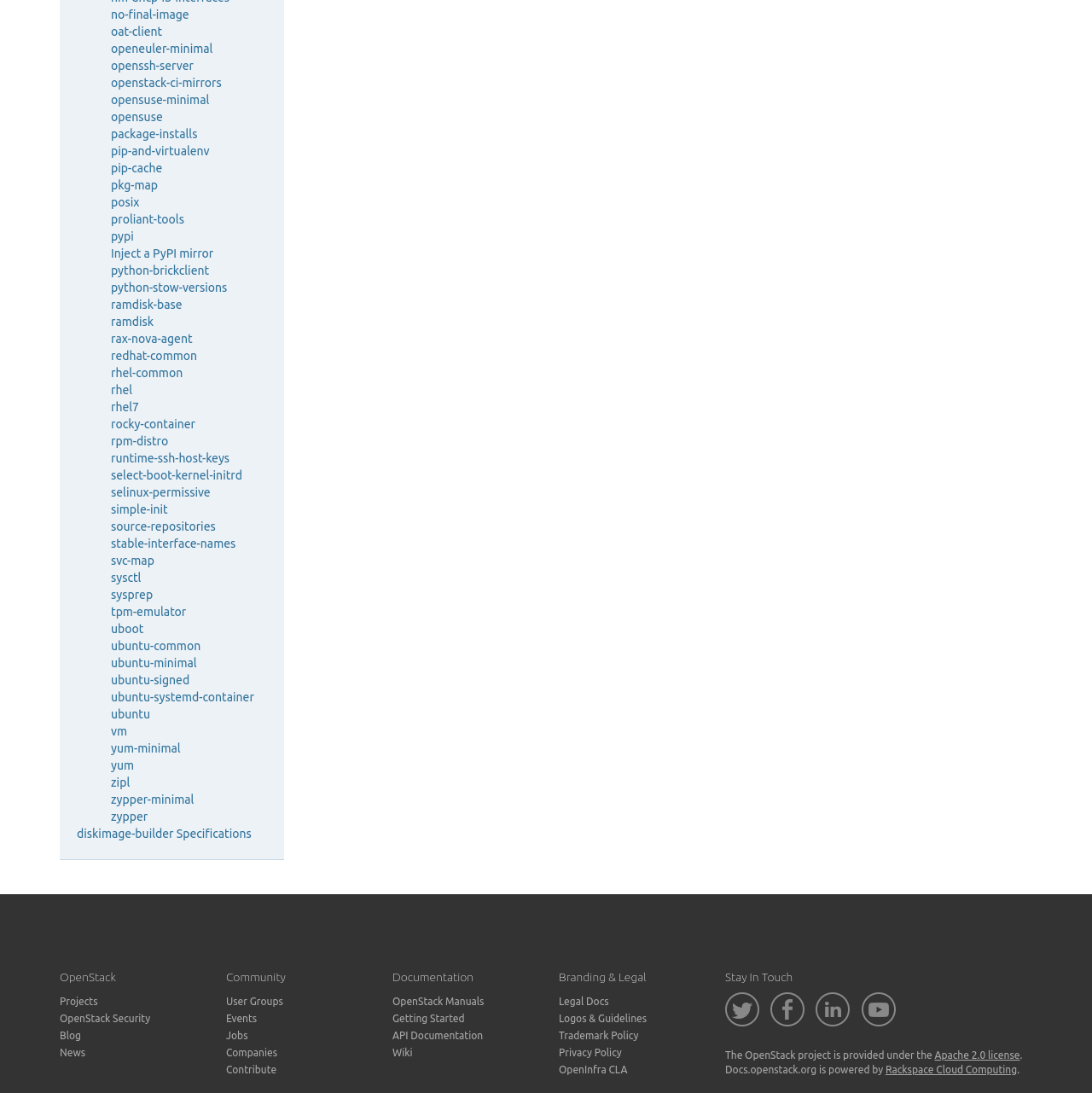Provide the bounding box coordinates for the UI element that is described by this text: "Logos & Guidelines". The coordinates should be in the form of four float numbers between 0 and 1: [left, top, right, bottom].

[0.512, 0.927, 0.592, 0.937]